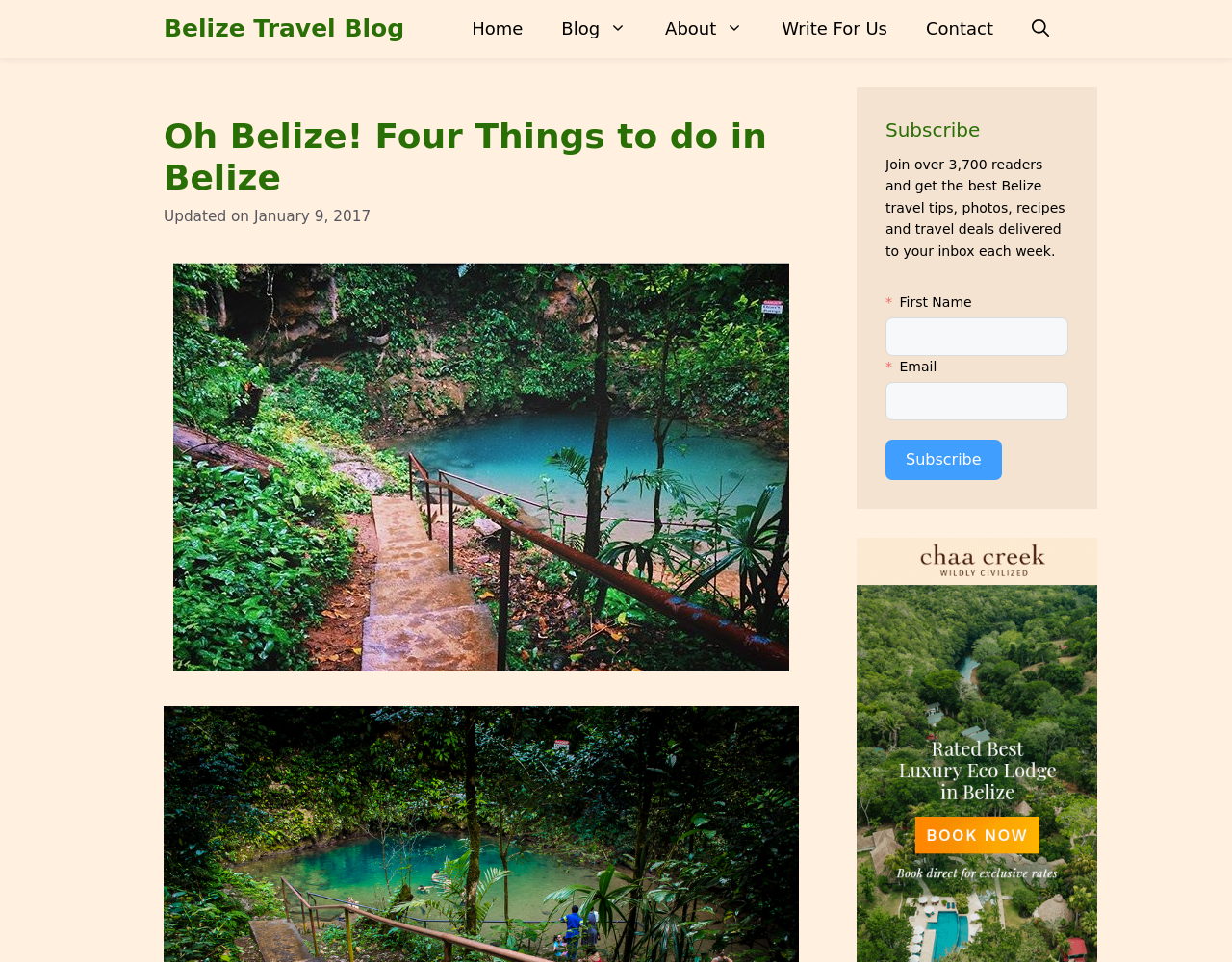Pinpoint the bounding box coordinates of the clickable area needed to execute the instruction: "Subscribe by clicking the 'Subscribe' button". The coordinates should be specified as four float numbers between 0 and 1, i.e., [left, top, right, bottom].

[0.719, 0.457, 0.813, 0.499]